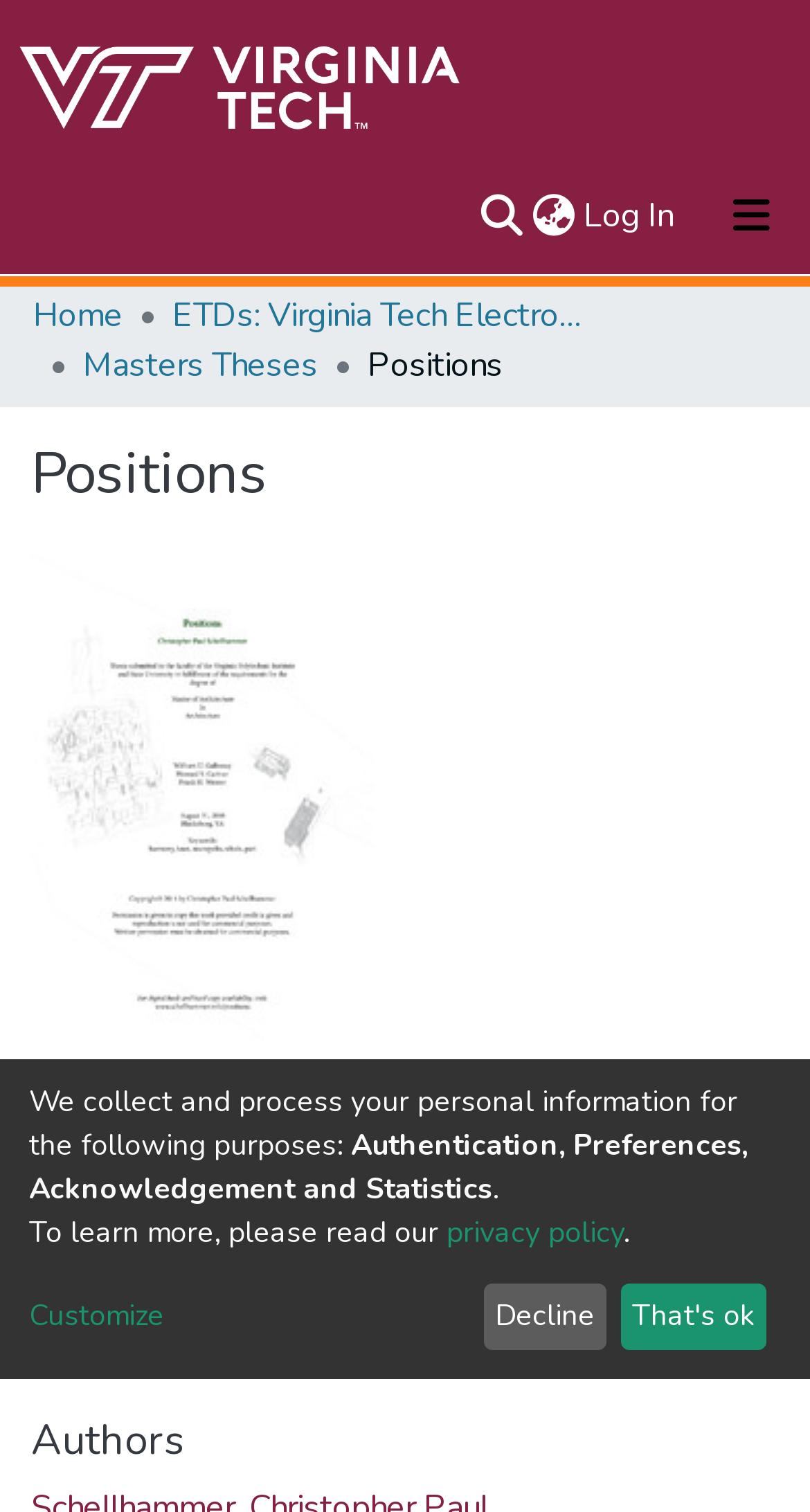Locate the bounding box coordinates of the clickable region to complete the following instruction: "Learn about Inheritance tax."

None